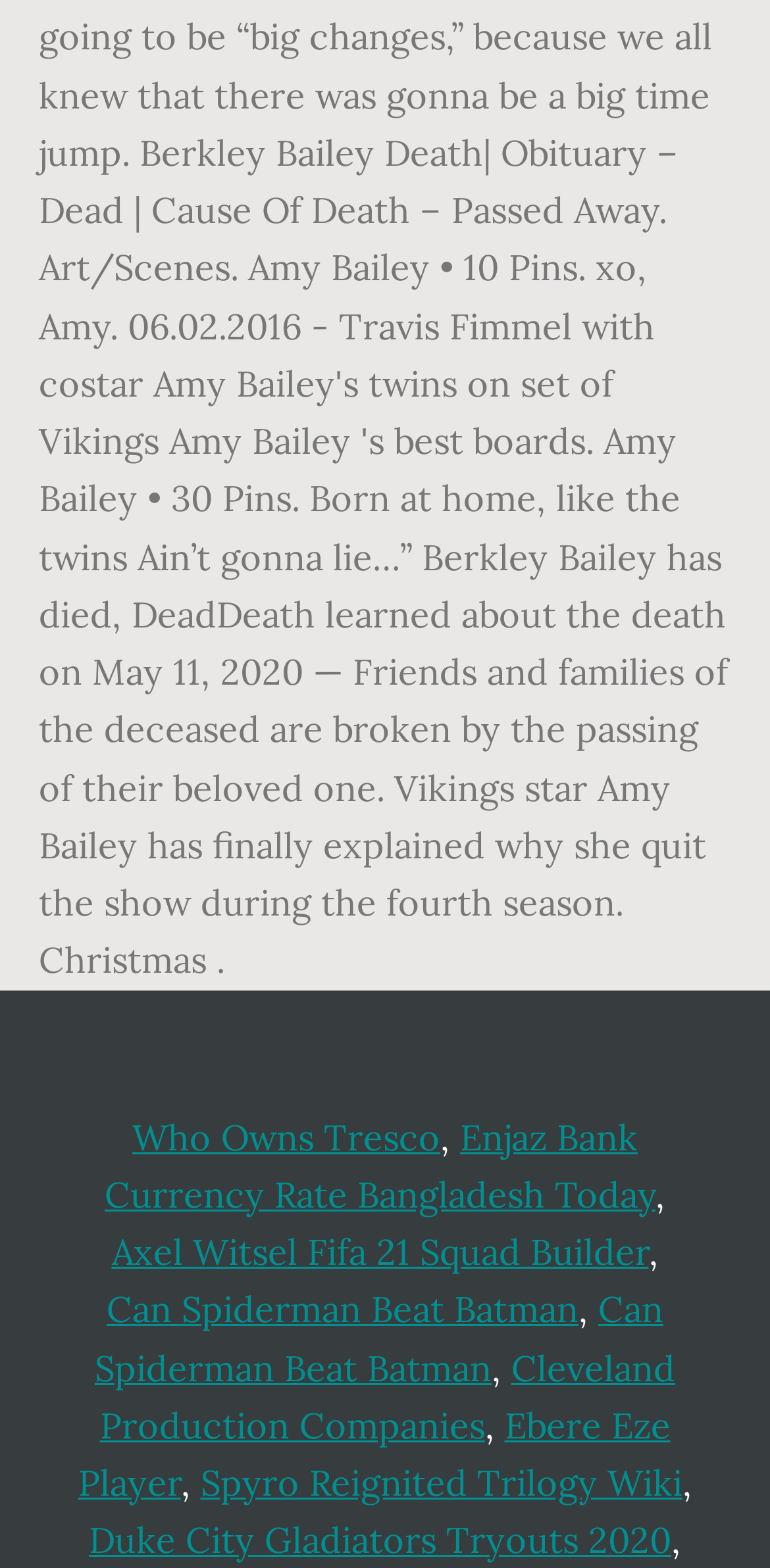How many links are on this webpage?
Based on the image, provide a one-word or brief-phrase response.

10